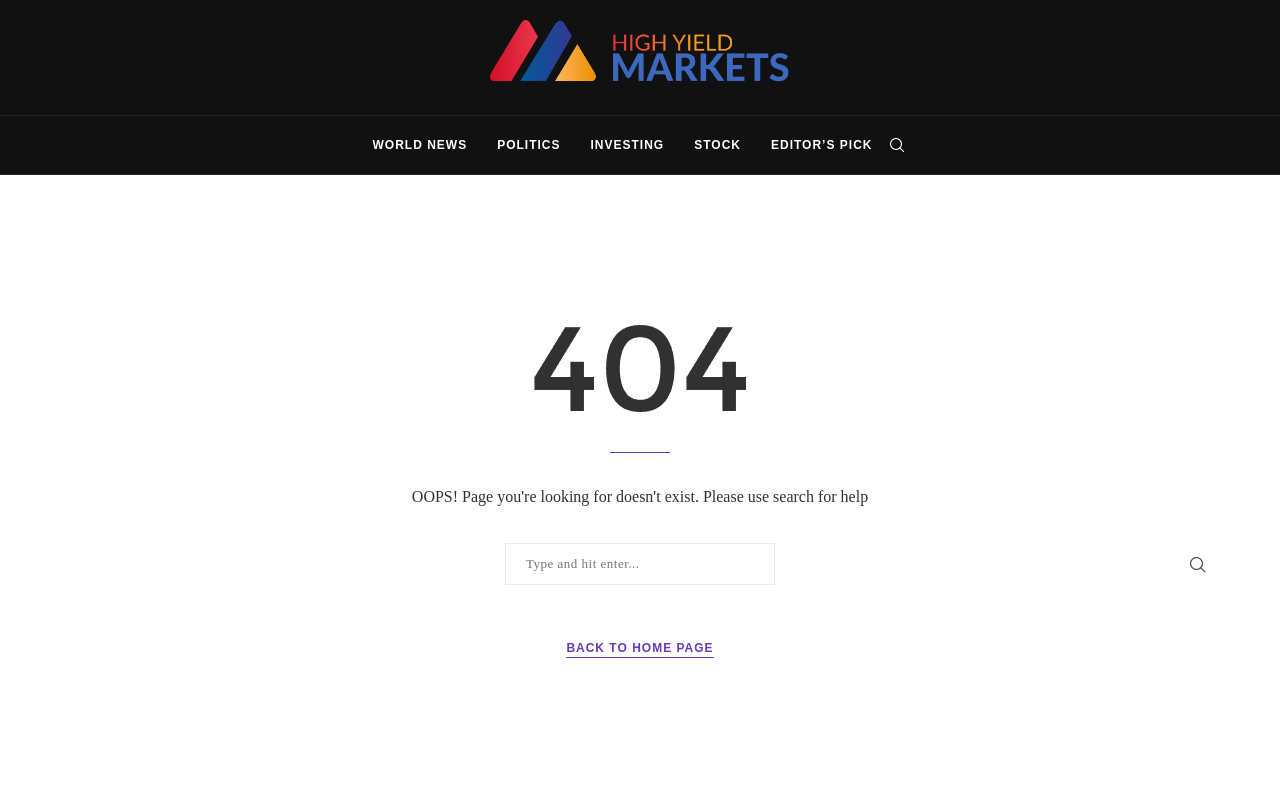Describe the entire webpage, focusing on both content and design.

The webpage is a "Page not found" error page from High Yield Markets. At the top, there is a logo of High Yield Markets, which is an image with a link to the website's homepage. Below the logo, there is a navigation menu with six links: WORLD NEWS, POLITICS, INVESTING, STOCK, EDITOR'S PICK, and a search icon. These links are aligned horizontally and are positioned near the top of the page.

In the middle of the page, there is a large "404" image, indicating that the page was not found. Below the image, there is a search bar where users can type and search for content. The search bar is accompanied by a placeholder text "Type and hit enter...".

At the bottom of the page, there is a link to "BACK TO HOME PAGE", which allows users to return to the website's homepage. Overall, the webpage is simple and provides a clear message that the page was not found, with options to search for content or return to the homepage.